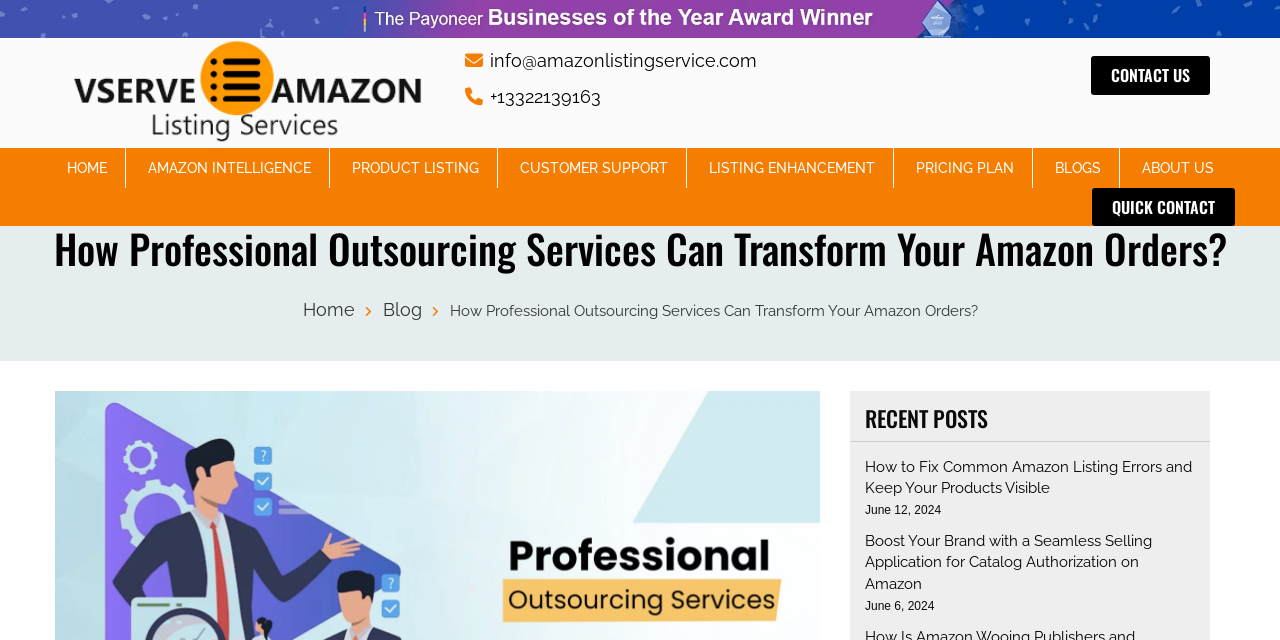Specify the bounding box coordinates of the area that needs to be clicked to achieve the following instruction: "Click on Amazon Listing Service".

[0.055, 0.129, 0.336, 0.158]